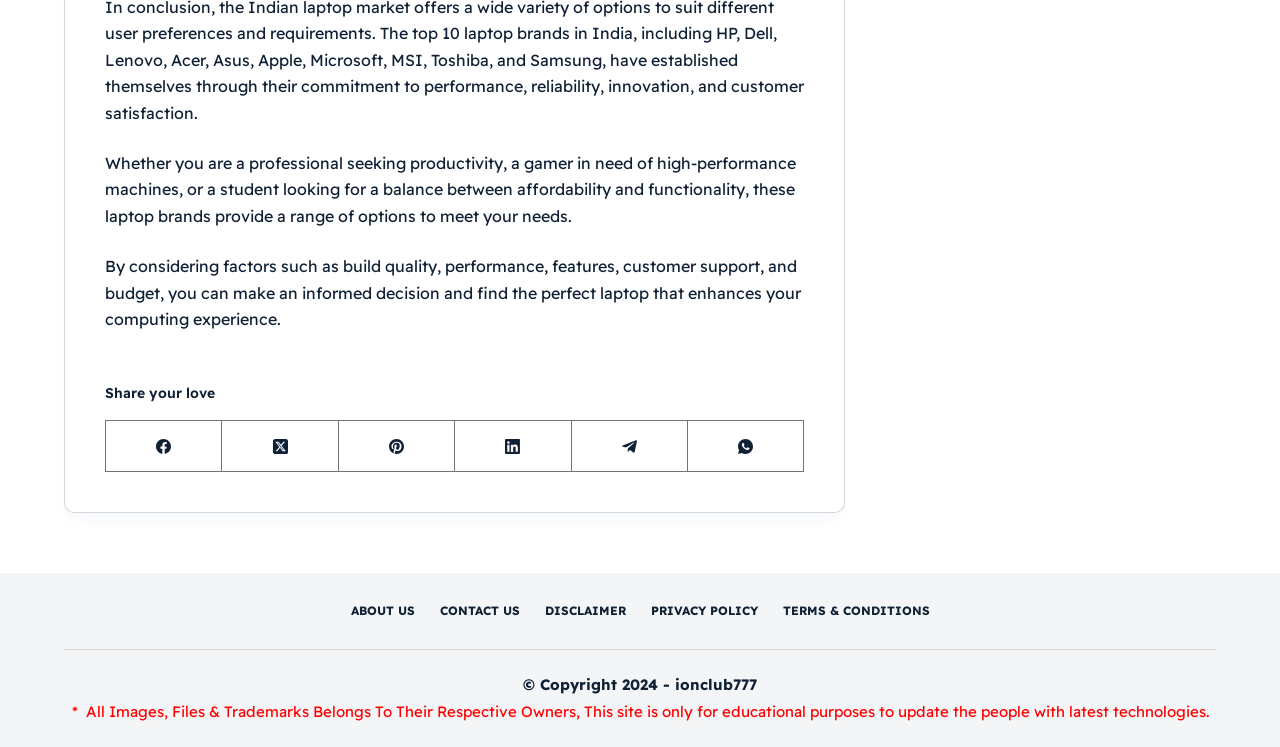Please pinpoint the bounding box coordinates for the region I should click to adhere to this instruction: "Learn more about the owner Candice".

None